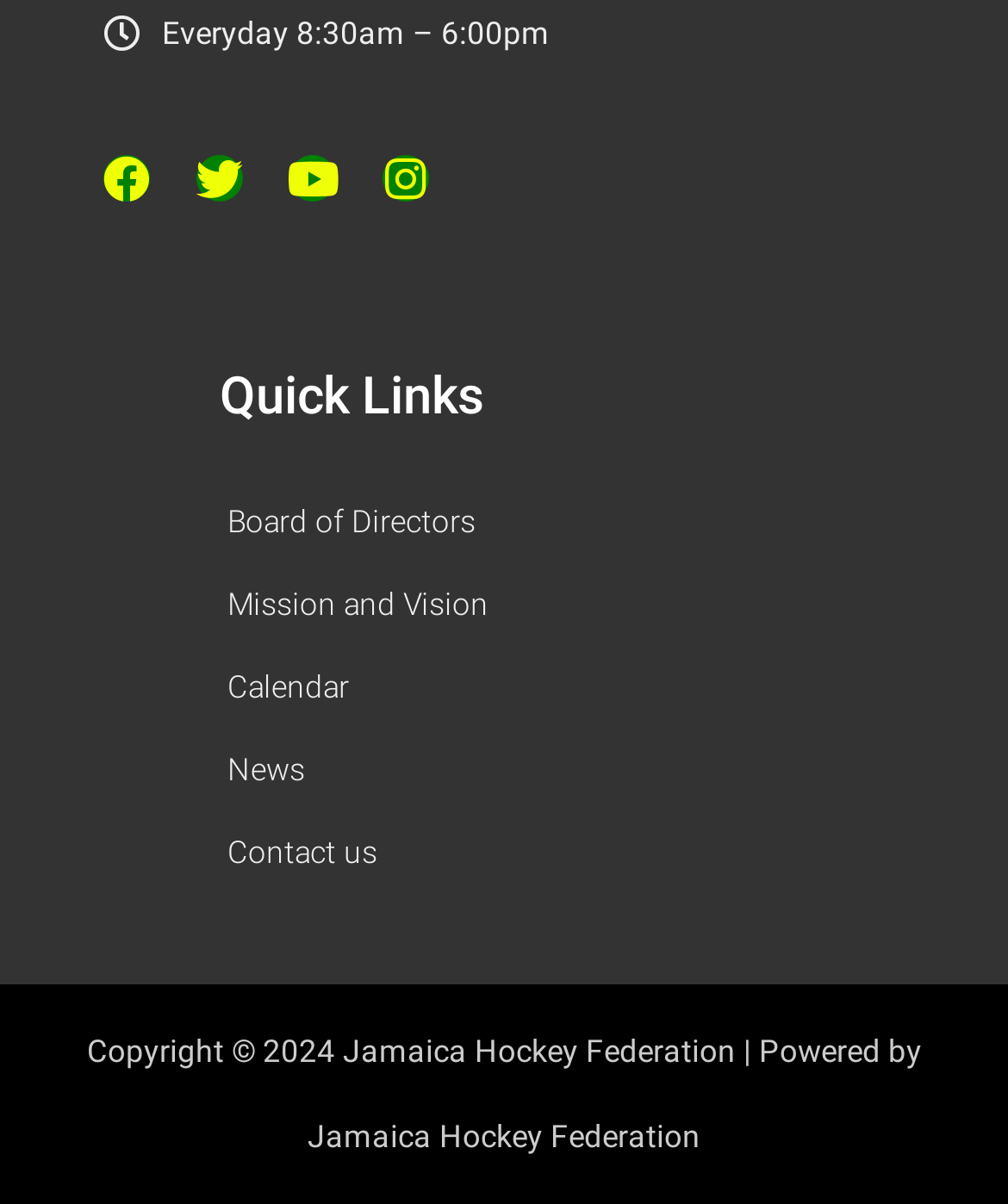Determine the bounding box coordinates of the element's region needed to click to follow the instruction: "View Facebook page". Provide these coordinates as four float numbers between 0 and 1, formatted as [left, top, right, bottom].

[0.103, 0.128, 0.149, 0.167]